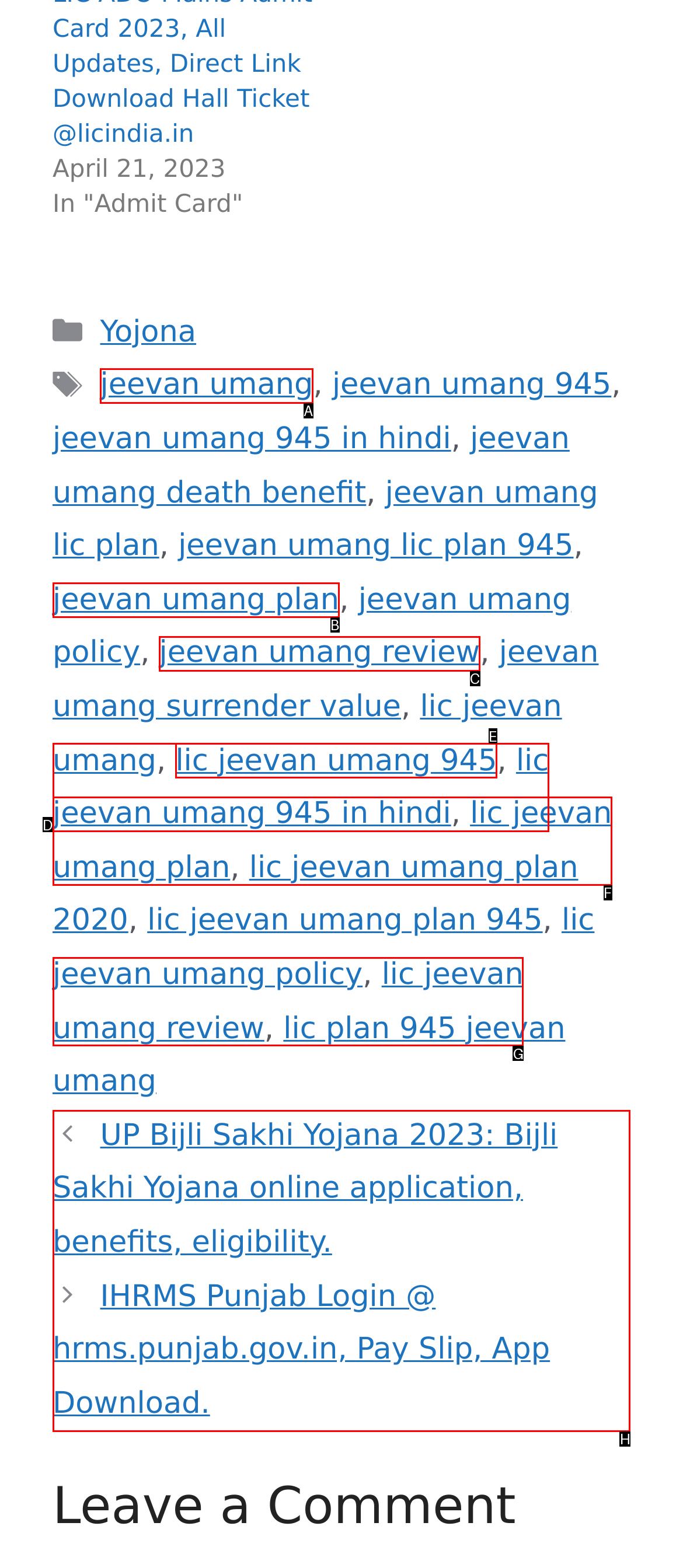Show which HTML element I need to click to perform this task: Navigate to 'Posts' Answer with the letter of the correct choice.

H